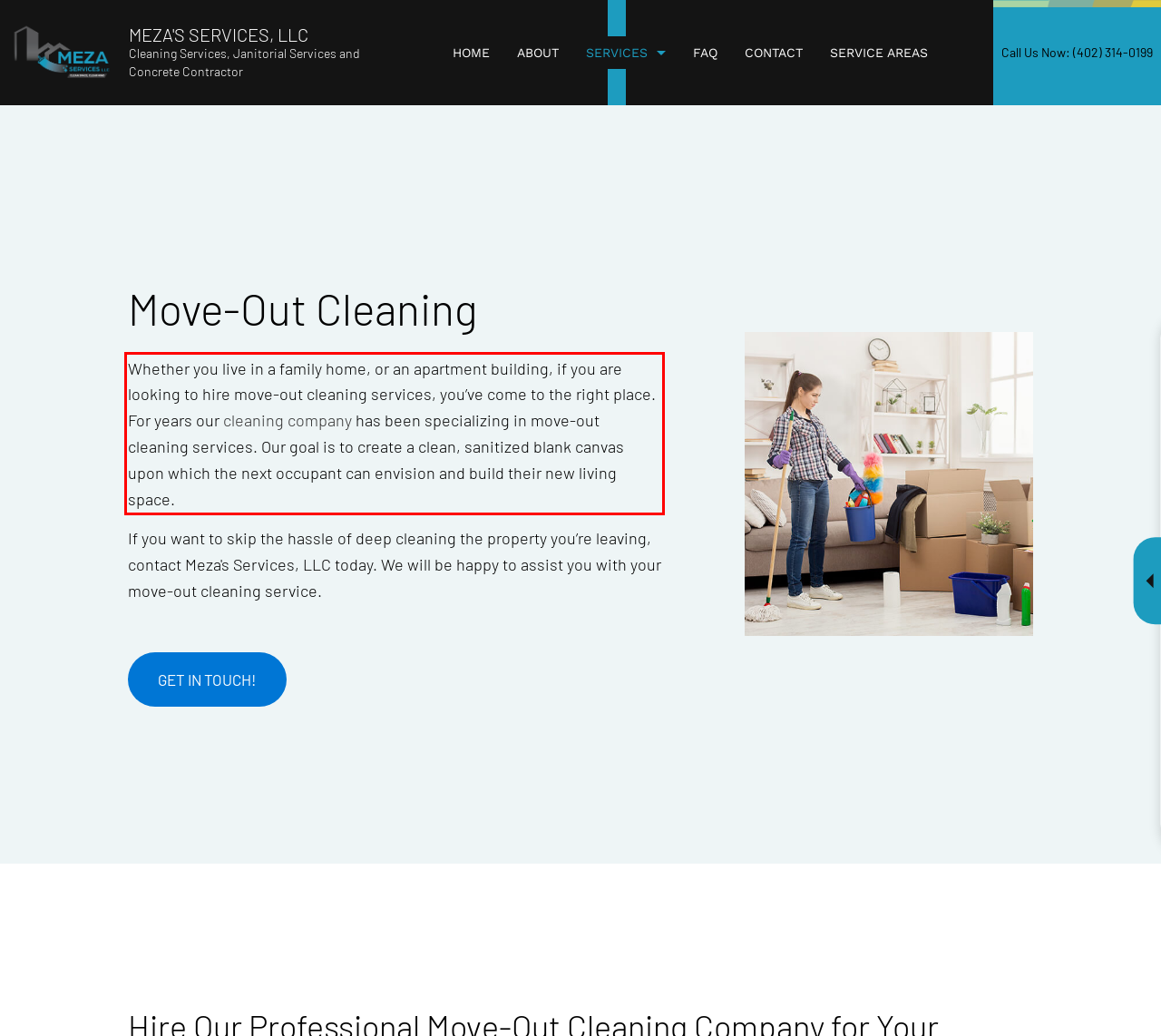Within the provided webpage screenshot, find the red rectangle bounding box and perform OCR to obtain the text content.

Whether you live in a family home, or an apartment building, if you are looking to hire move-out cleaning services, you’ve come to the right place. For years our cleaning company has been specializing in move-out cleaning services. Our goal is to create a clean, sanitized blank canvas upon which the next occupant can envision and build their new living space.